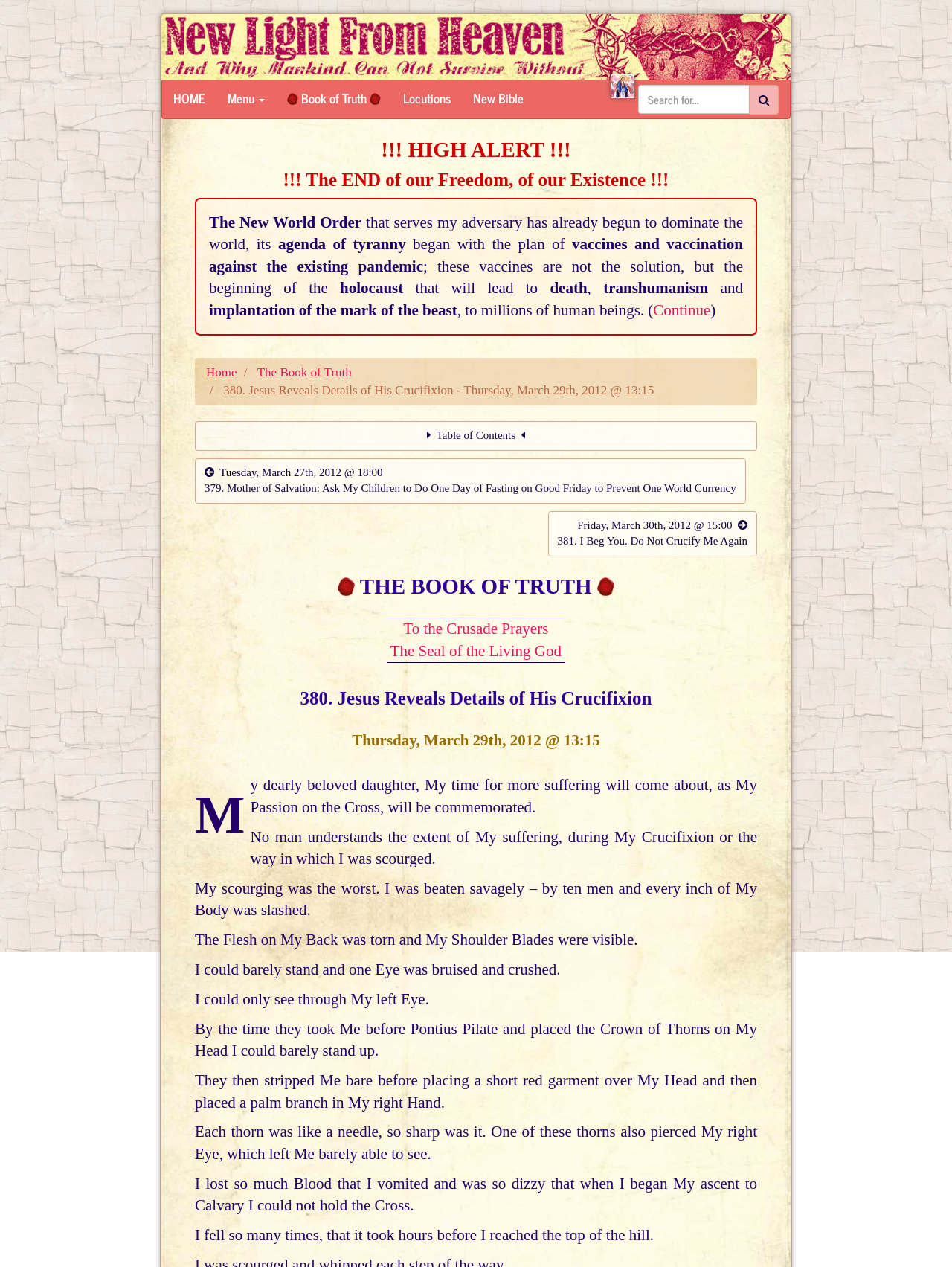Can you provide the bounding box coordinates for the element that should be clicked to implement the instruction: "Click the 'To the Crusade Prayers' link"?

[0.42, 0.489, 0.58, 0.503]